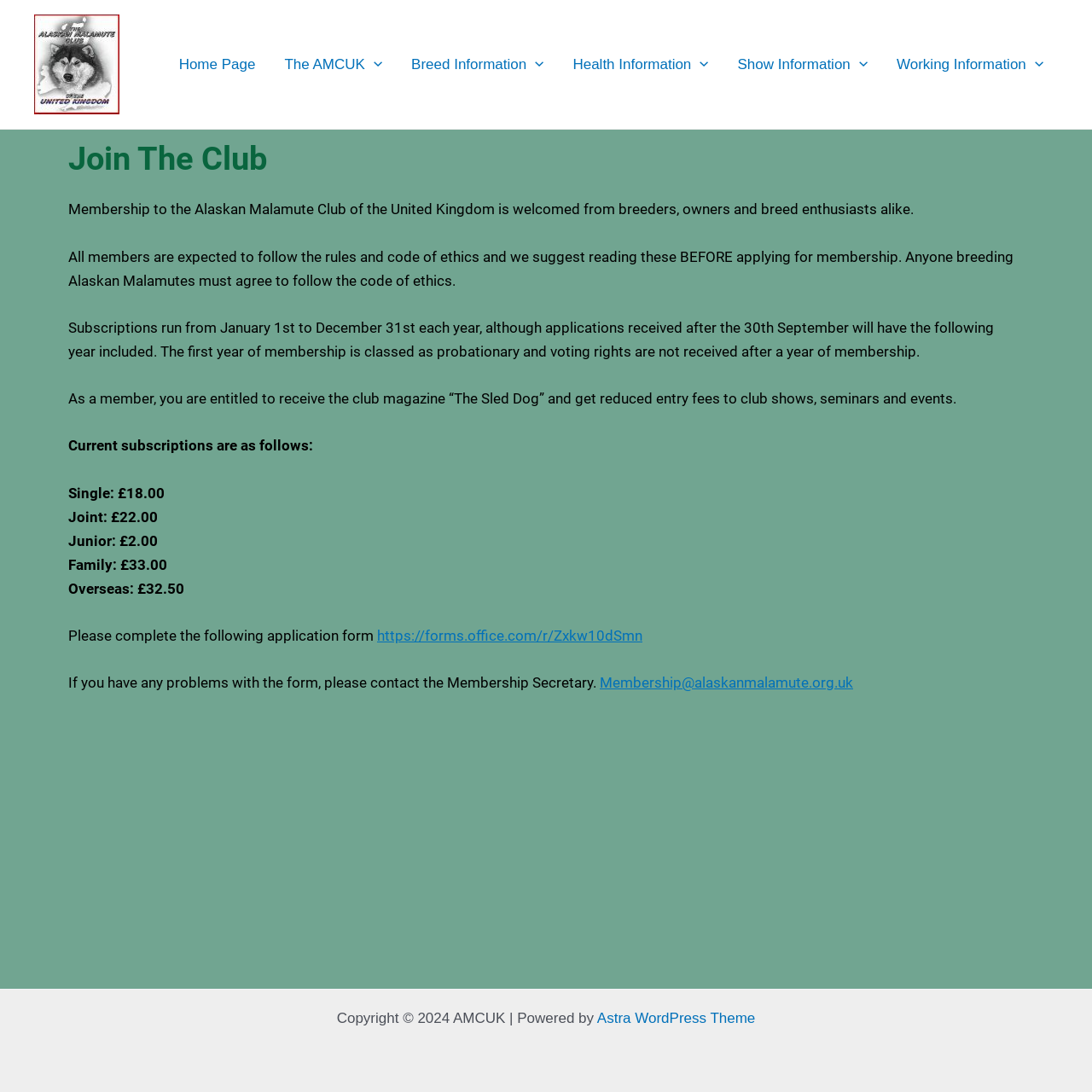Determine the bounding box for the HTML element described here: "Home Page". The coordinates should be given as [left, top, right, bottom] with each number being a float between 0 and 1.

[0.151, 0.028, 0.247, 0.09]